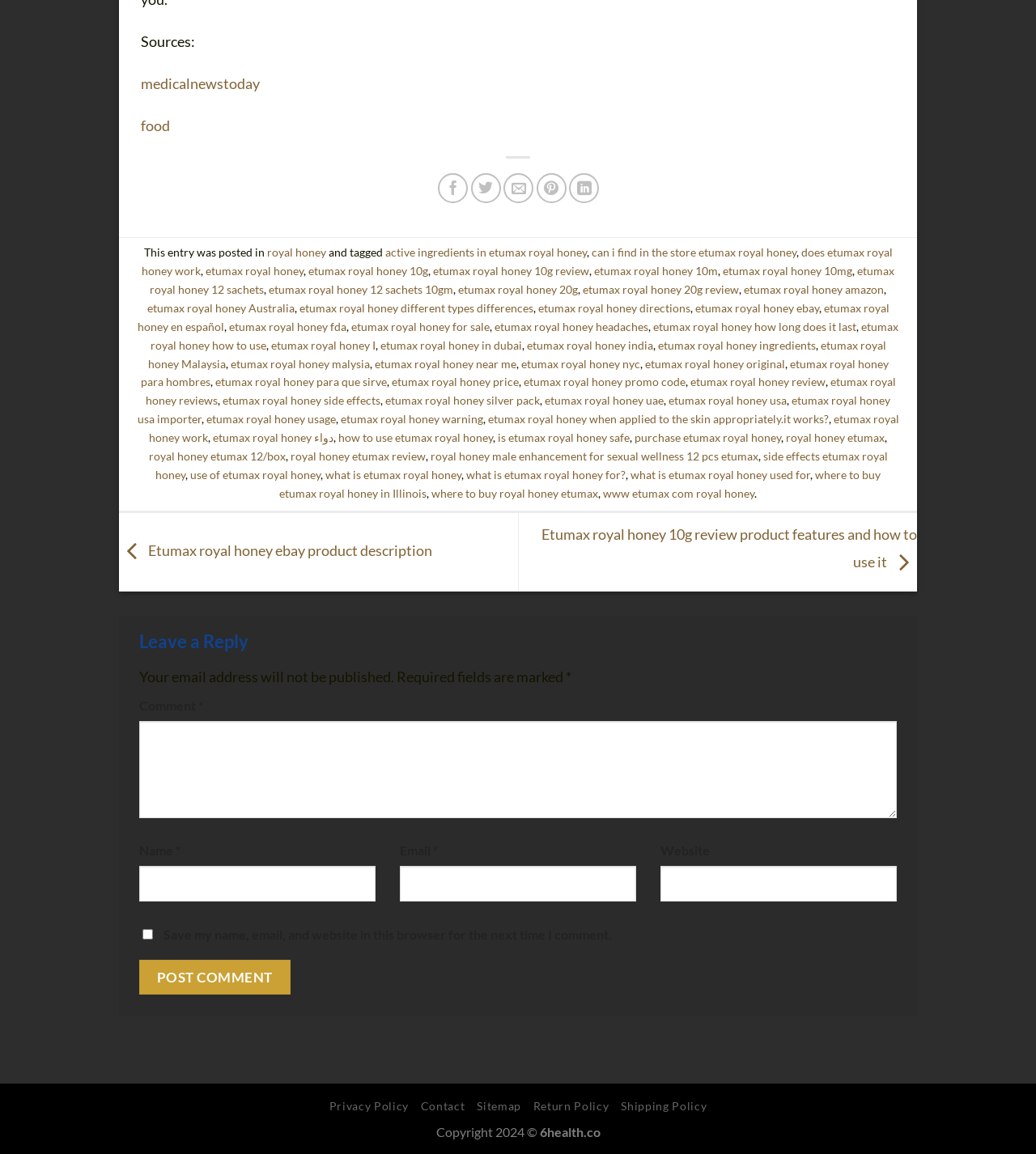Specify the bounding box coordinates of the region I need to click to perform the following instruction: "Click here to submit a player achievement". The coordinates must be four float numbers in the range of 0 to 1, i.e., [left, top, right, bottom].

None